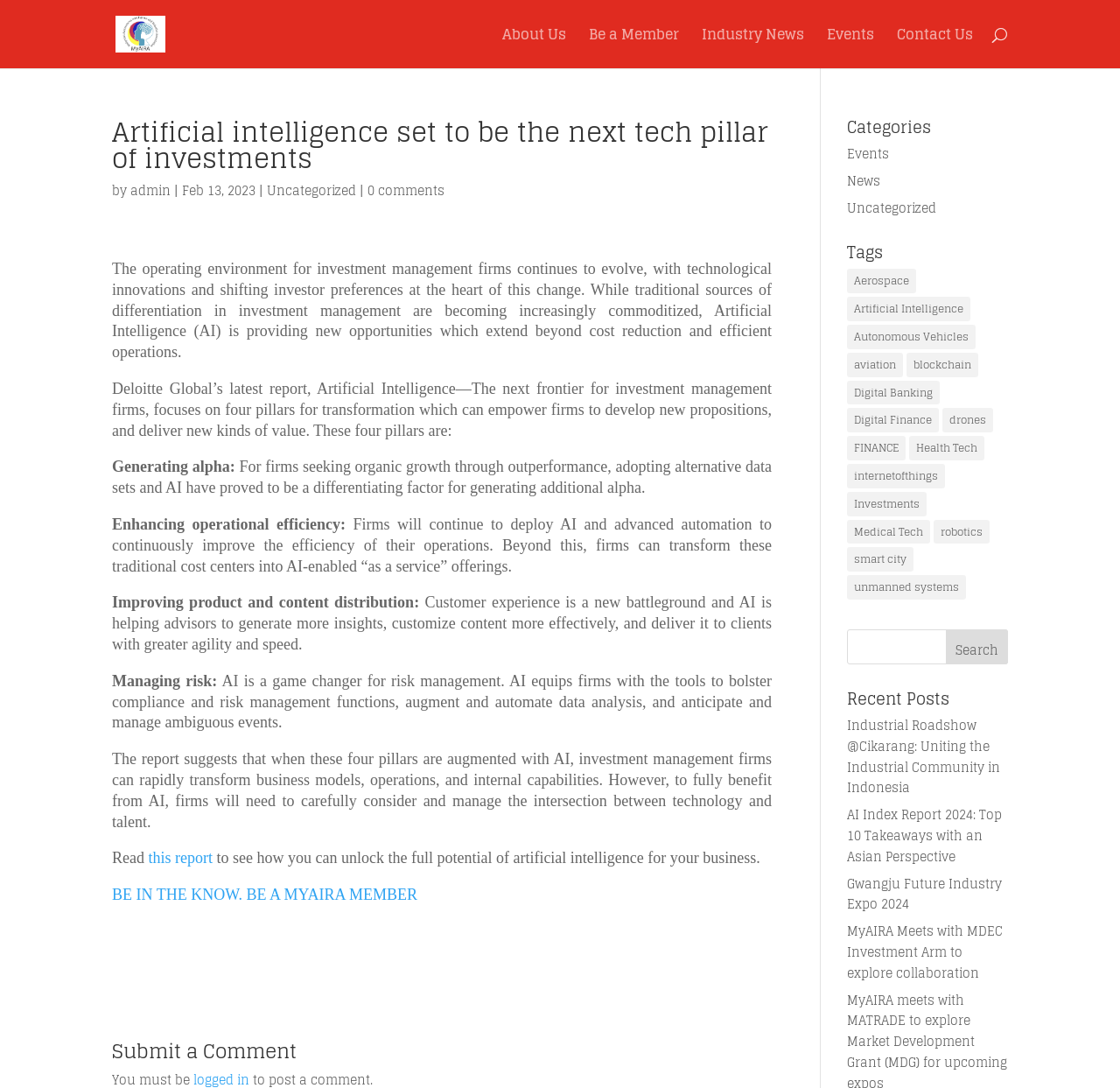Please look at the image and answer the question with a detailed explanation: What is the topic of the article?

The topic of the article is 'Artificial Intelligence' which is mentioned in the heading 'Artificial intelligence set to be the next tech pillar of investments' and also in the content of the article.